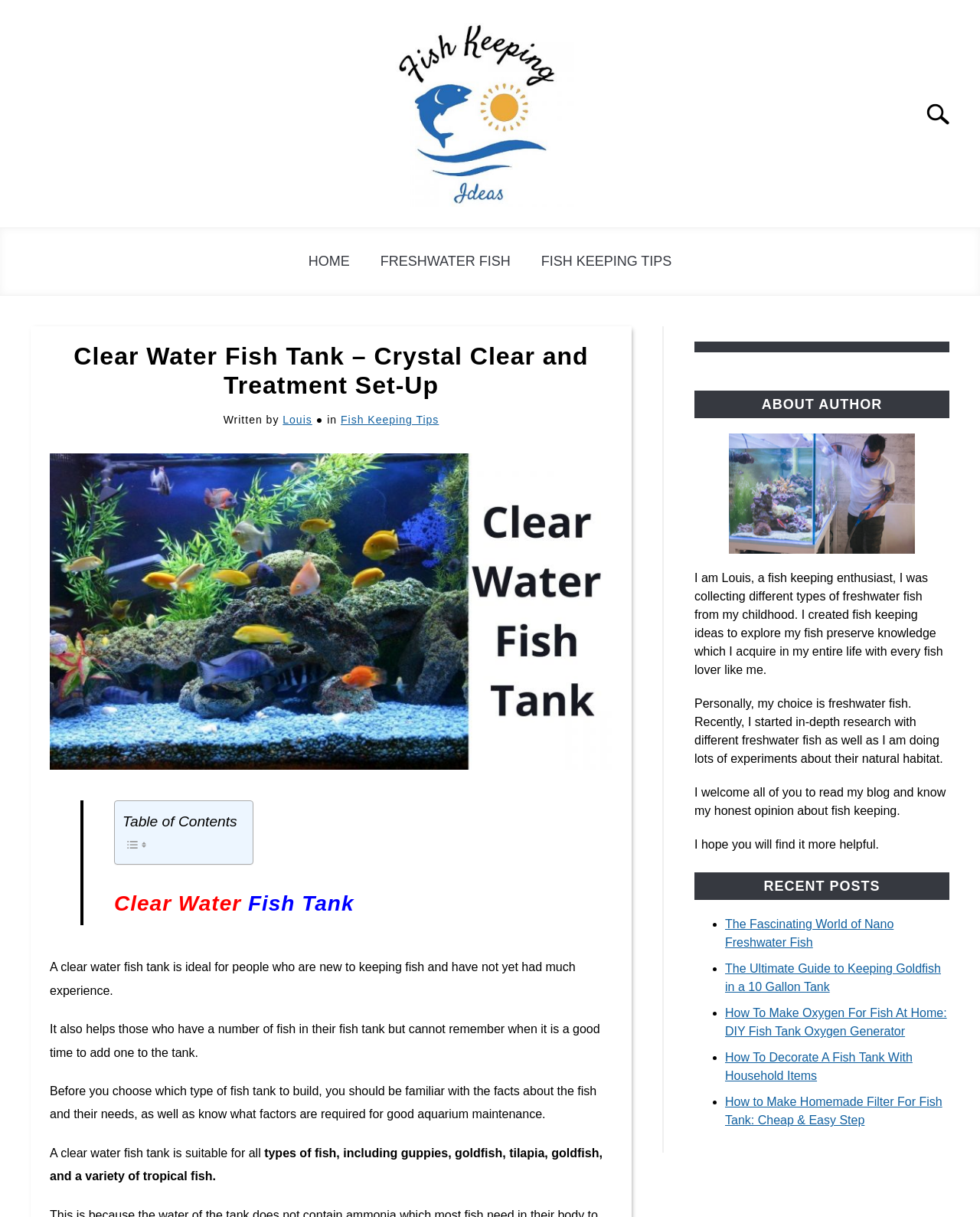Using floating point numbers between 0 and 1, provide the bounding box coordinates in the format (top-left x, top-left y, bottom-right x, bottom-right y). Locate the UI element described here: Fish Keeping Tips

[0.348, 0.285, 0.448, 0.295]